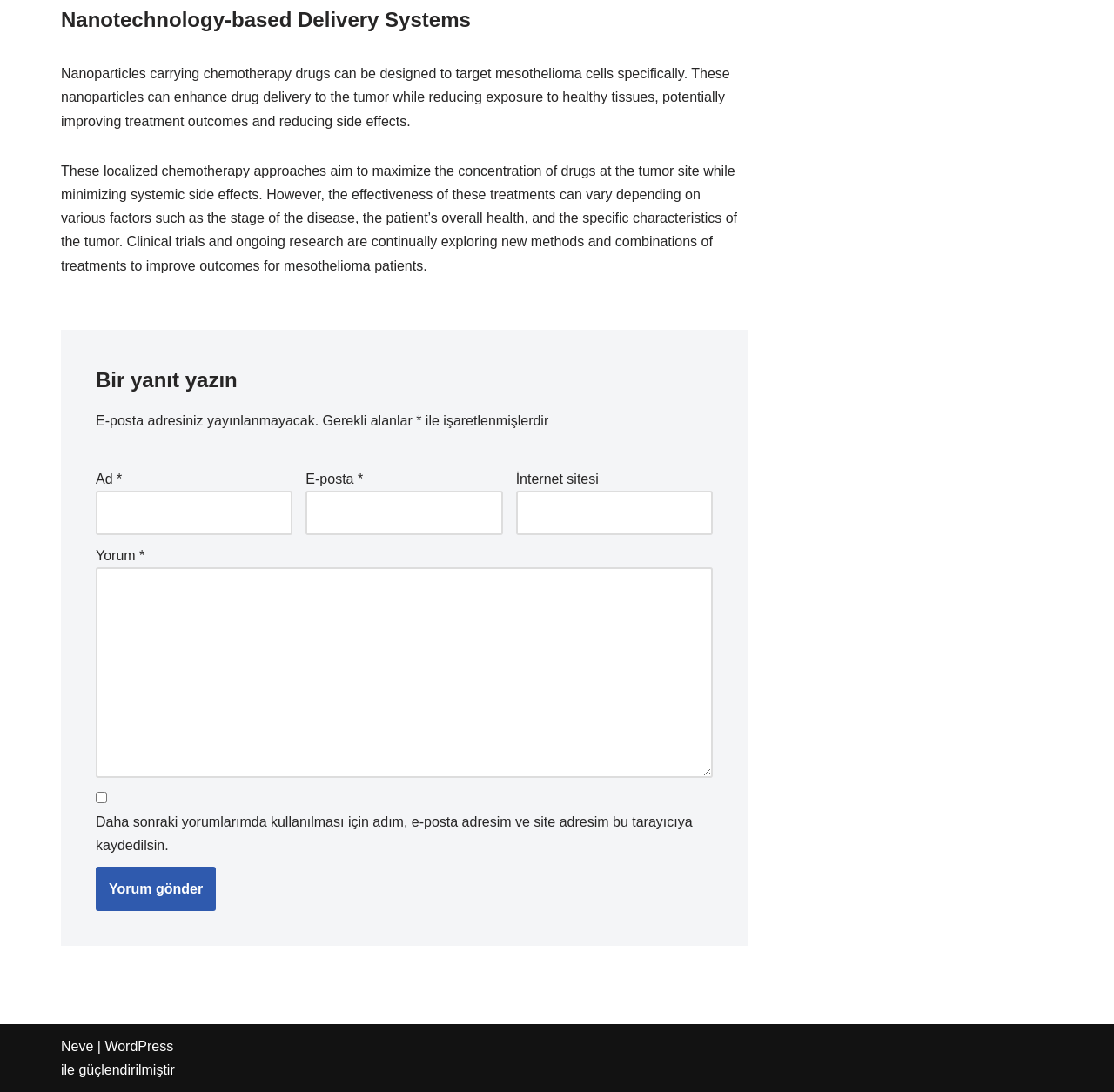What is the purpose of the checkbox in the form?
Answer with a single word or phrase, using the screenshot for reference.

To save user information